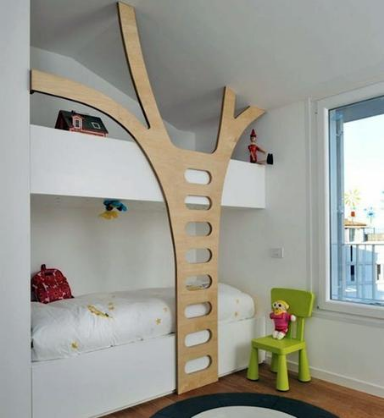Respond to the question with just a single word or phrase: 
What color is the small chair?

Bright green